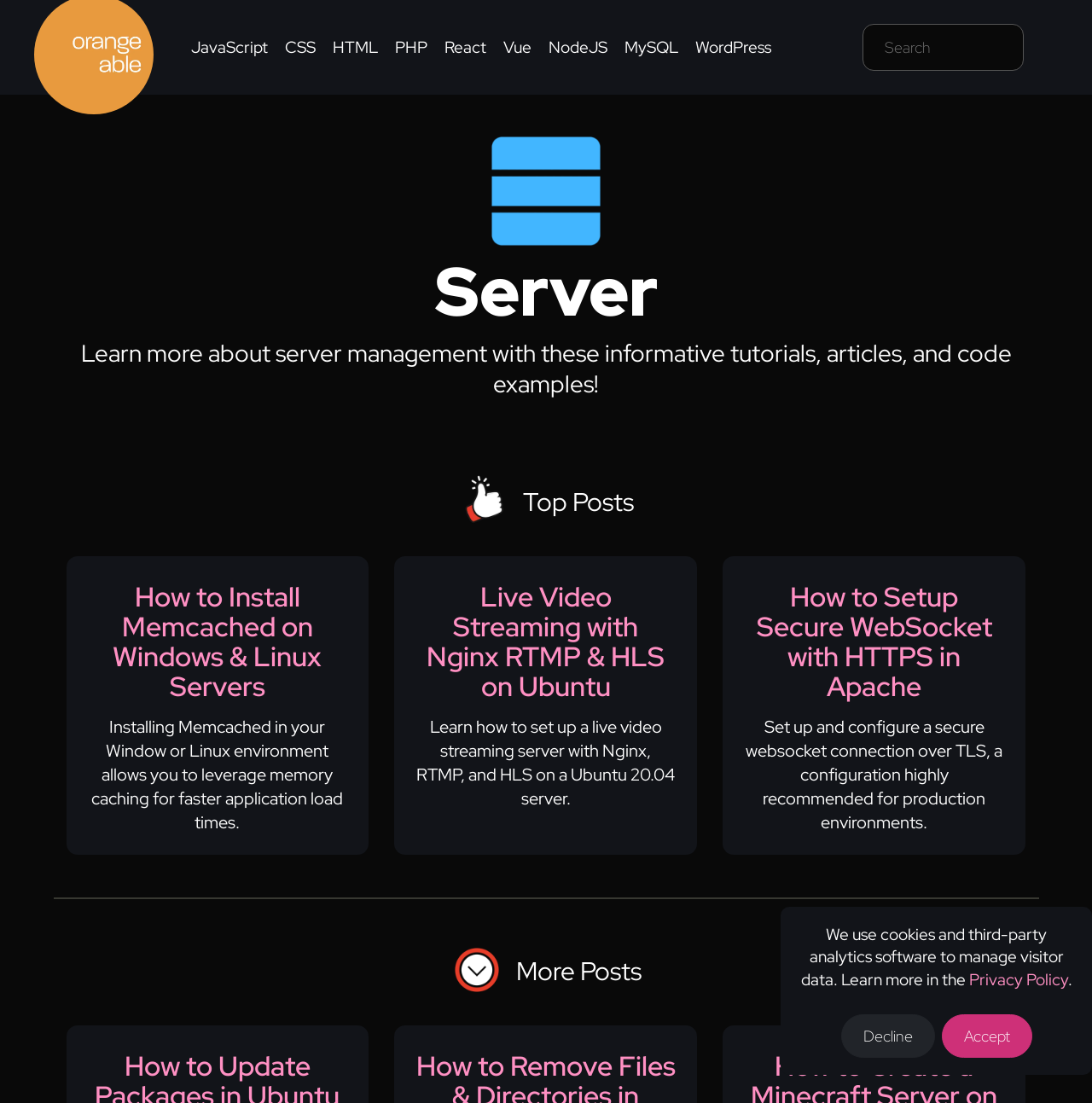Please locate the clickable area by providing the bounding box coordinates to follow this instruction: "Search for server management tutorials".

[0.79, 0.022, 0.938, 0.064]